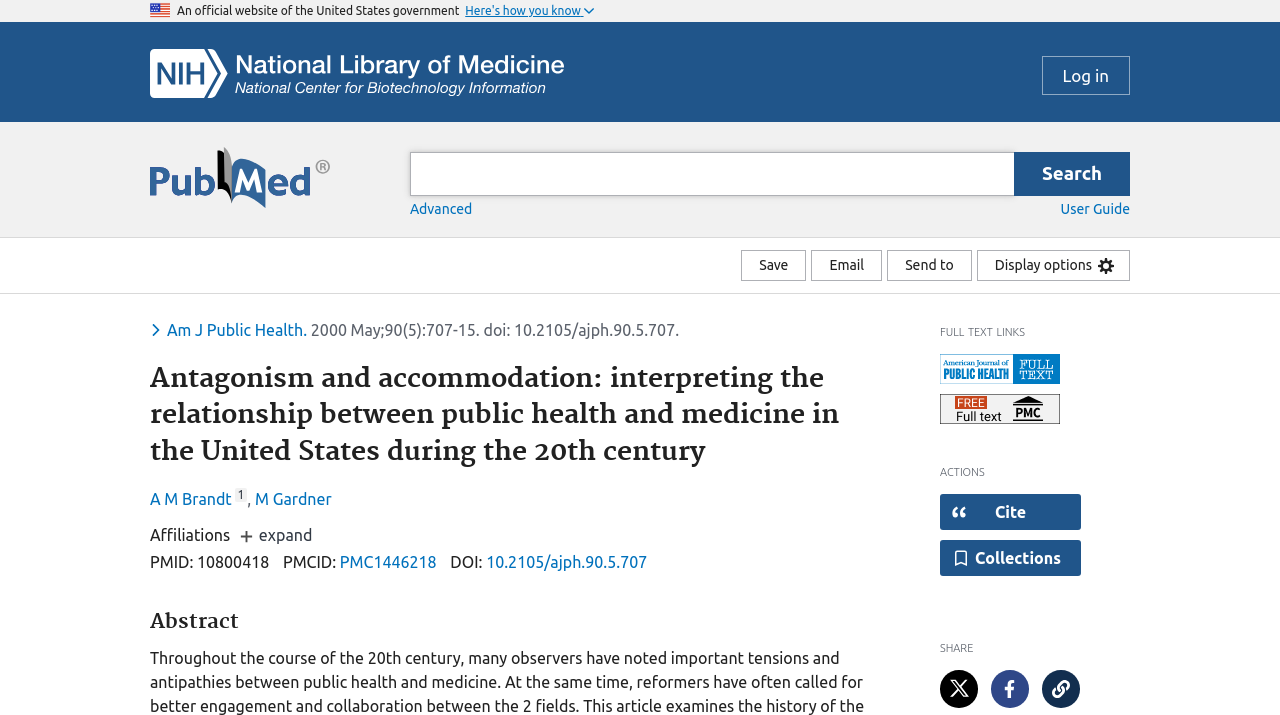What is the search bar for?
Please use the image to provide a one-word or short phrase answer.

Searching PubMed